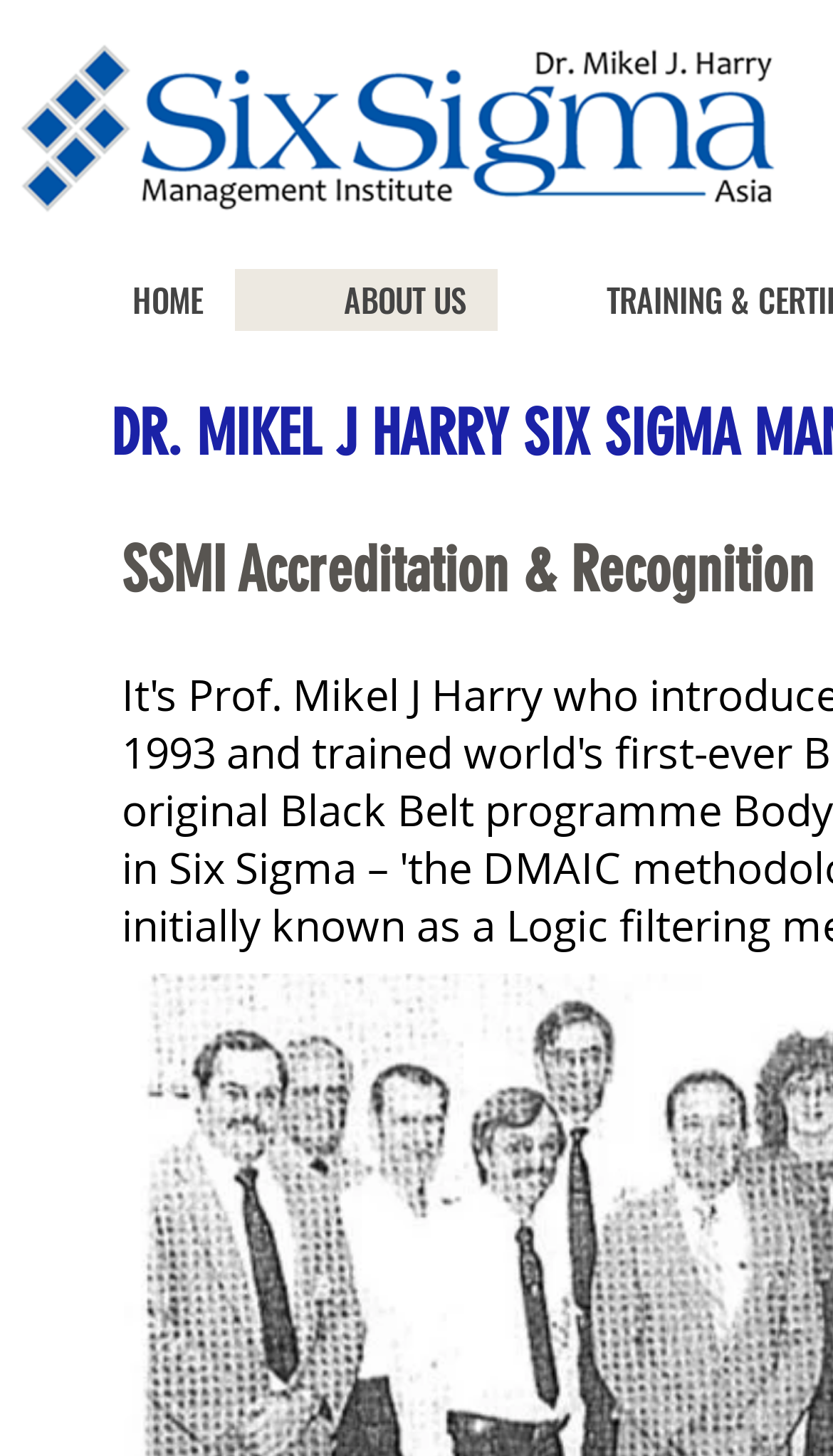What is the purpose of the 'ABOUT US' link?
Relying on the image, give a concise answer in one word or a brief phrase.

To learn about the institute